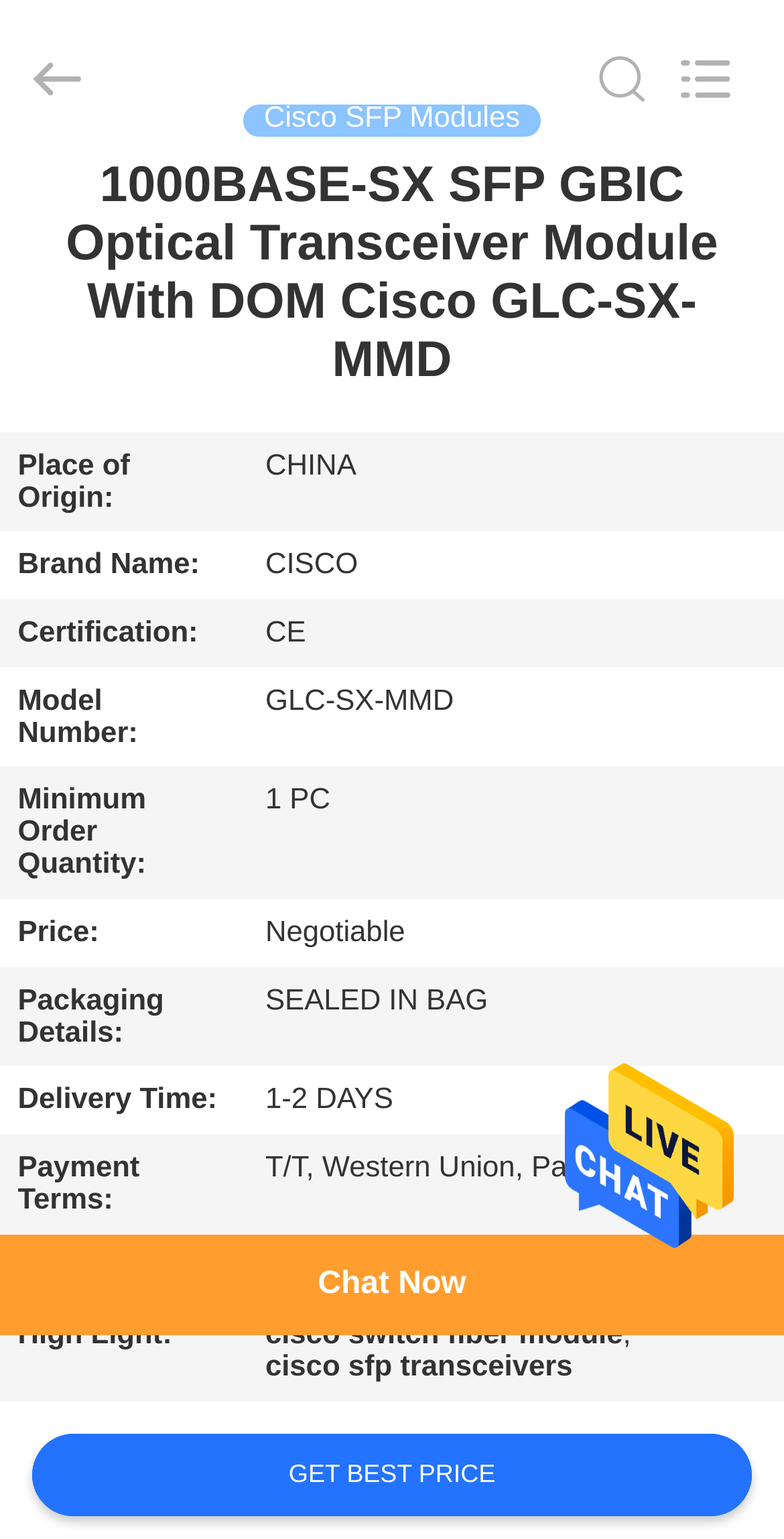What is the delivery time?
Examine the image and give a concise answer in one word or a short phrase.

1-2 DAYS